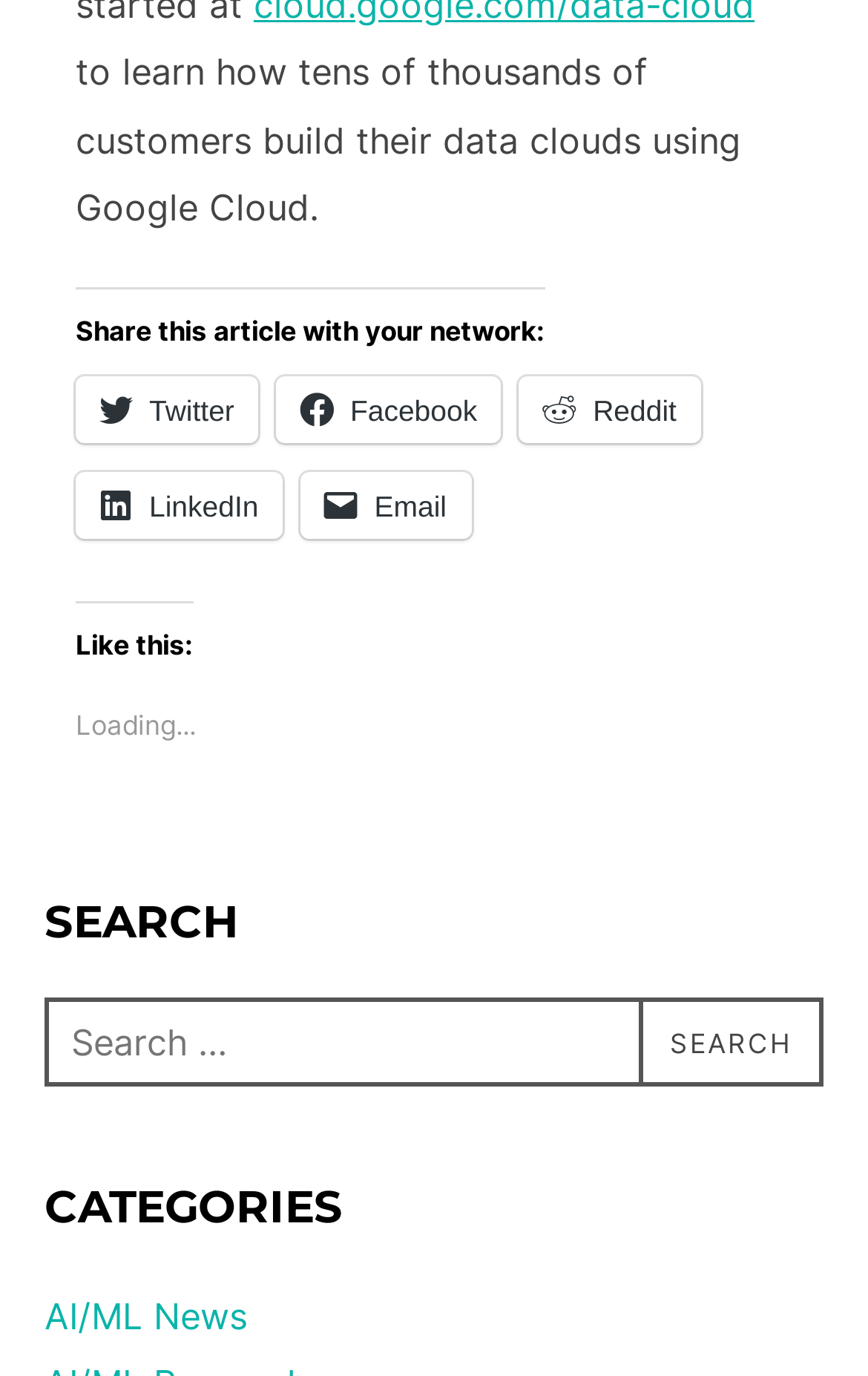Please specify the bounding box coordinates for the clickable region that will help you carry out the instruction: "View AI/ML News".

[0.051, 0.941, 0.285, 0.973]